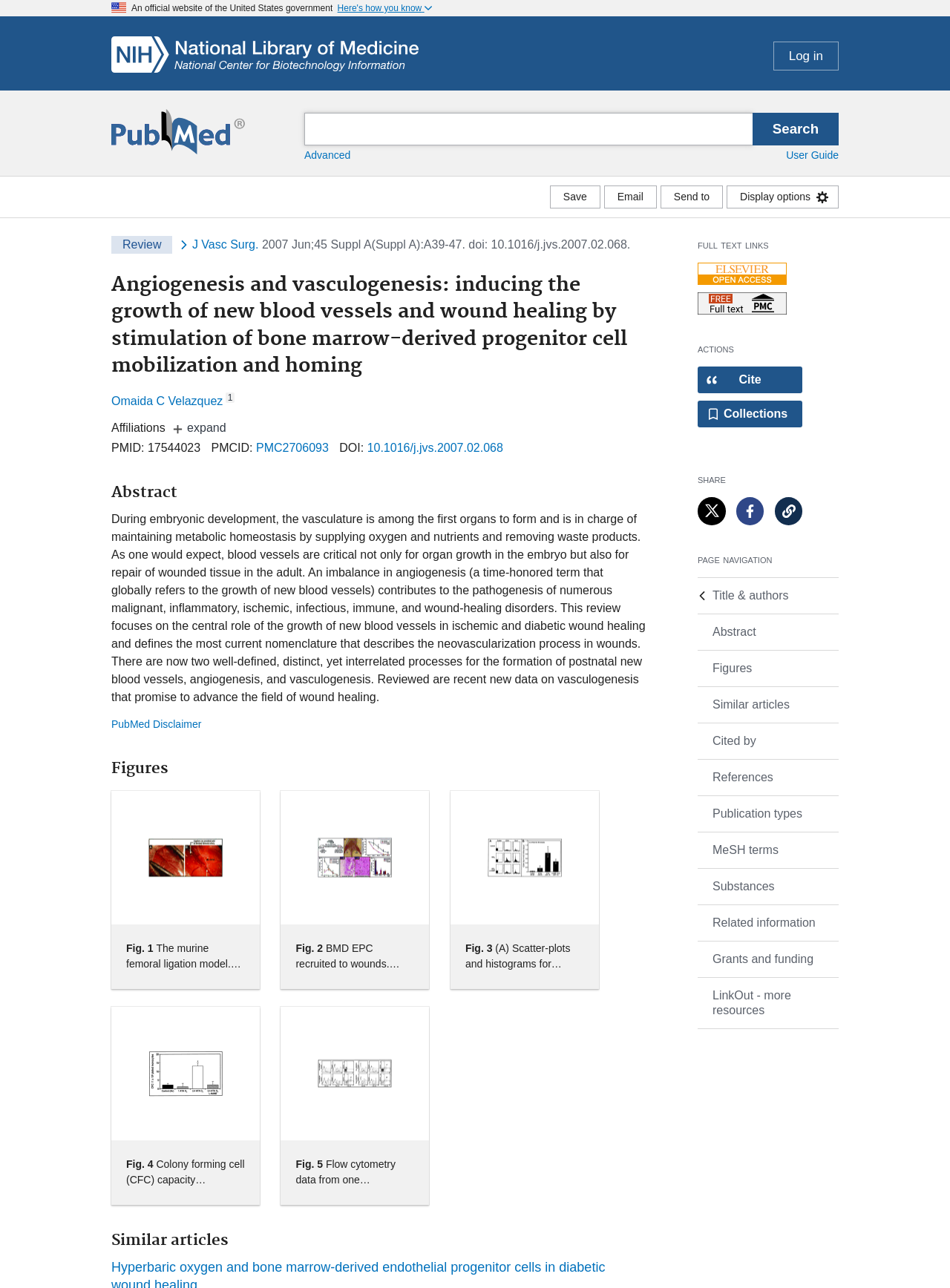How many figures are there in the article?
Please use the image to deliver a detailed and complete answer.

I counted the number of figure elements in the webpage, and there are two figures, Fig. 1 and another one without a label.